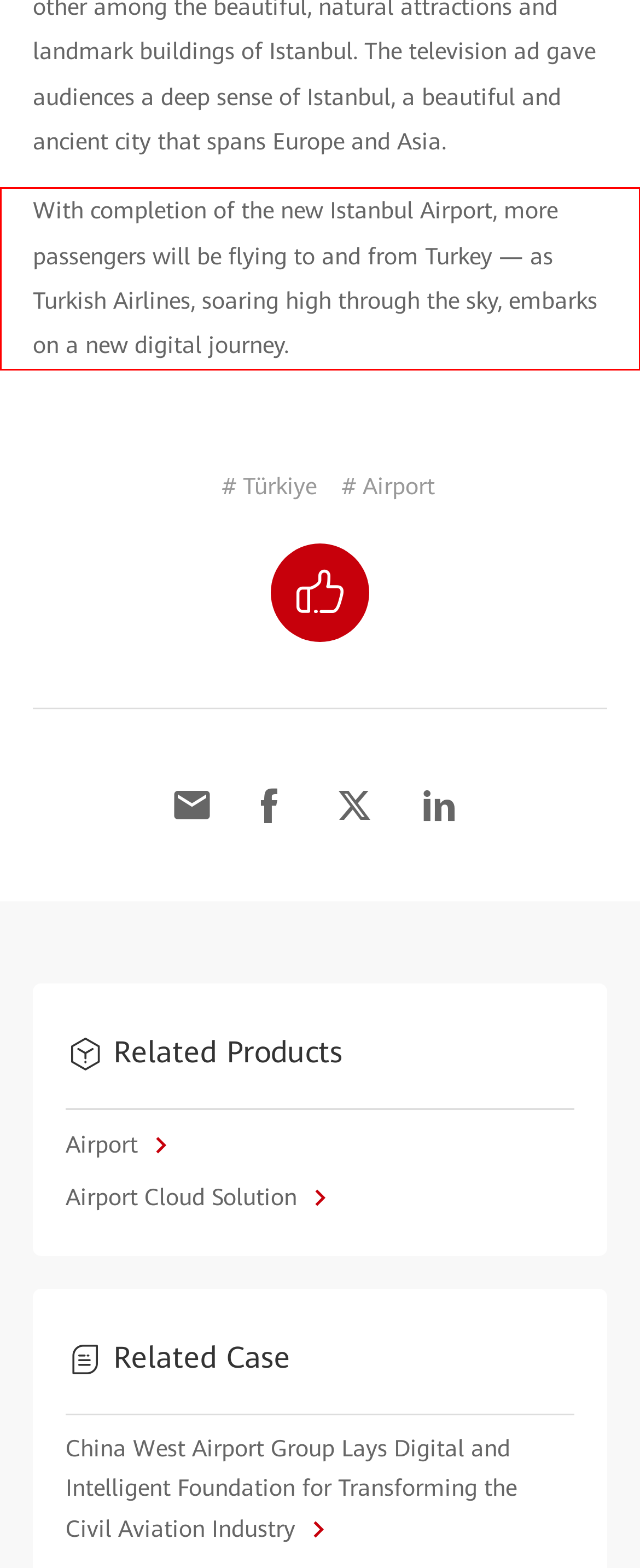The screenshot provided shows a webpage with a red bounding box. Apply OCR to the text within this red bounding box and provide the extracted content.

With completion of the new Istanbul Airport, more passengers will be flying to and from Turkey — as Turkish Airlines, soaring high through the sky, embarks on a new digital journey.